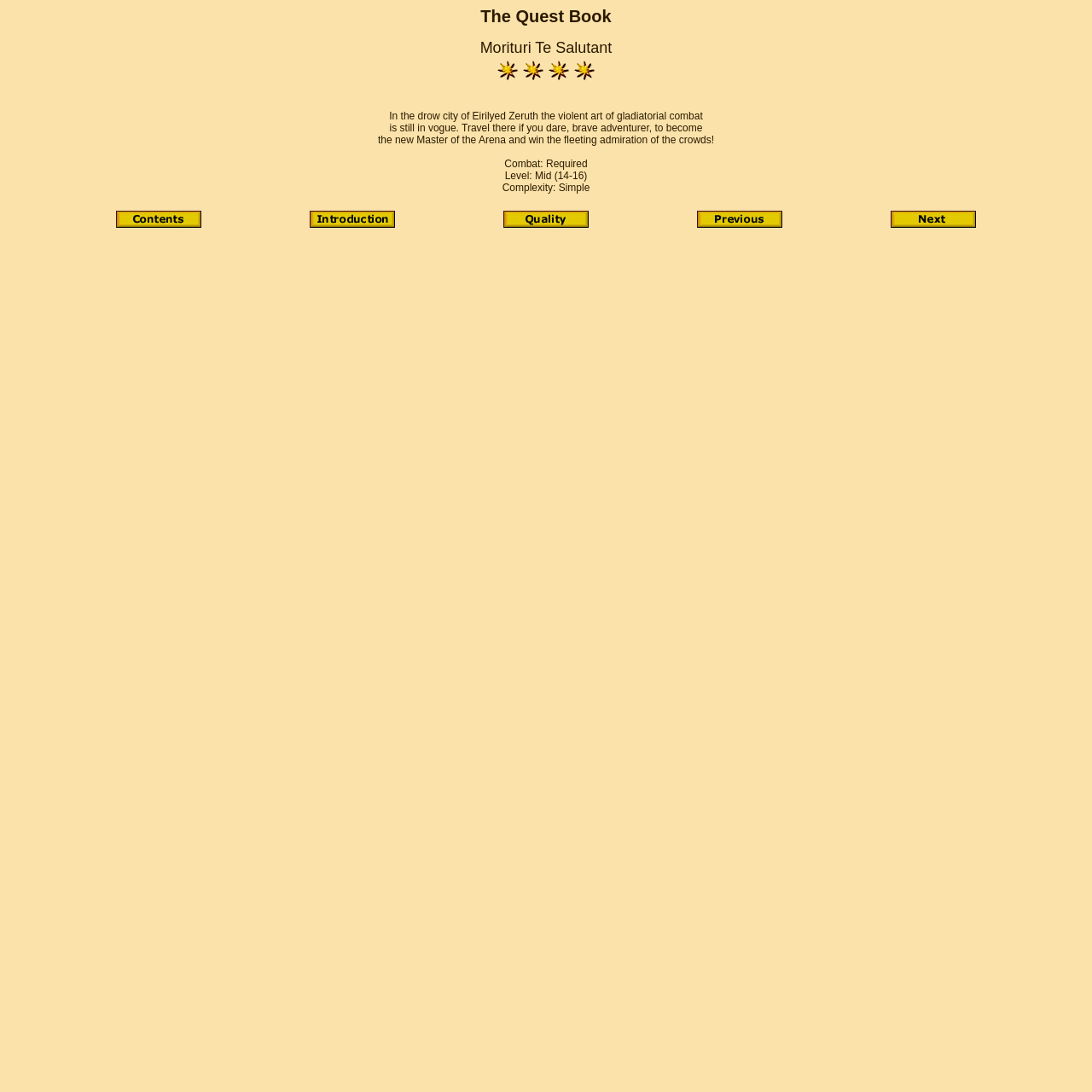Give a detailed account of the webpage's layout and content.

The webpage is titled "Midnight Sun Questbook" and features a prominent heading "The Quest Book" at the top. Below this heading is another heading "Morituri Te Salutant", accompanied by four small images aligned horizontally.

The main content of the page is divided into two sections, each presented in a table format. The first section has a single row with a single cell containing a block of text that describes a quest. The text explains that the quest involves gladiatorial combat in the city of Eirilyed Zeruth and provides details about the required level and complexity of the quest.

The second section has a single row with five cells, each containing a link with a small image. These links are arranged horizontally and take up most of the page's width. The images are likely icons or thumbnails representing different options or quests.

There are no other notable elements on the page, but the overall structure suggests that the webpage is a quest book or a guide for a game or fantasy world, providing information and options for players to explore.